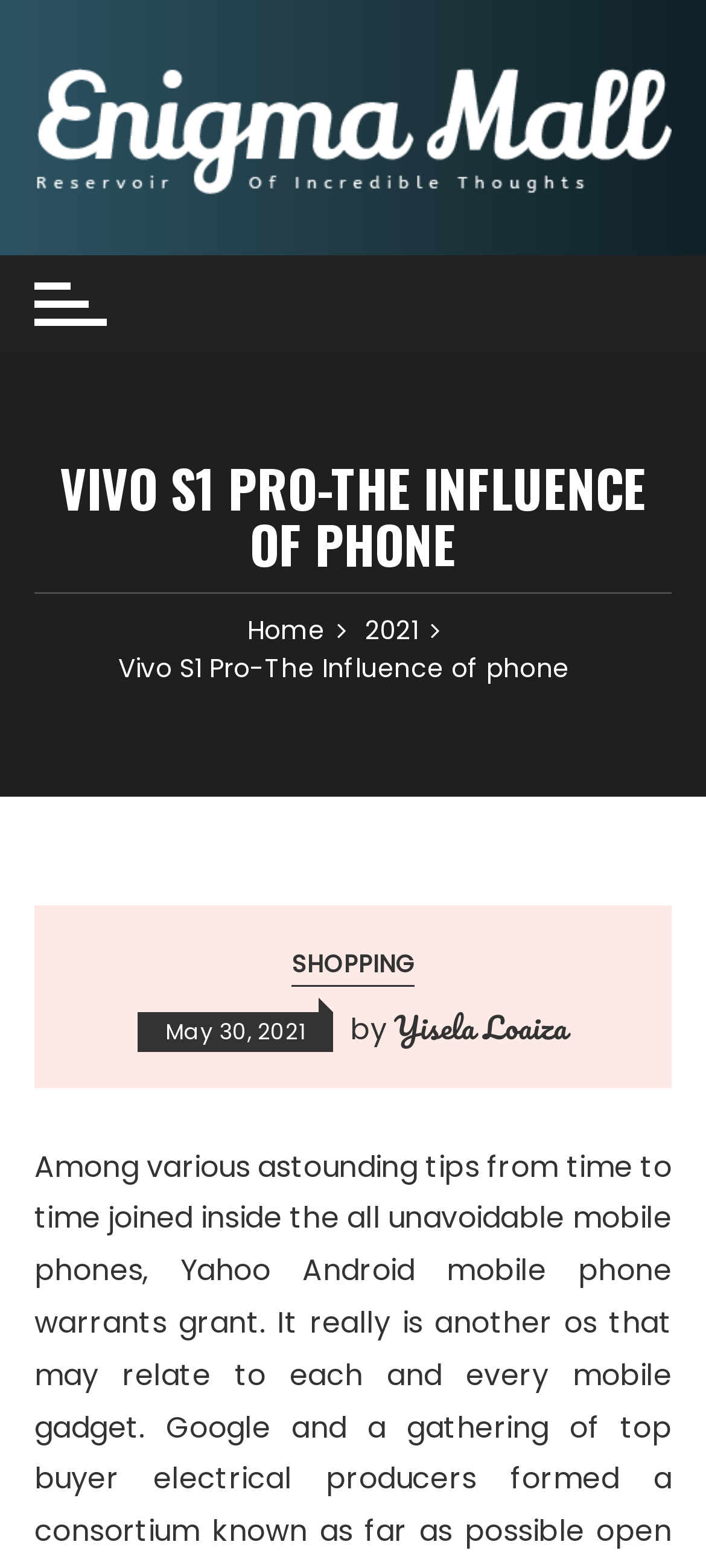Provide the bounding box for the UI element matching this description: "alt="Enigma Mall"".

[0.048, 0.067, 0.952, 0.094]